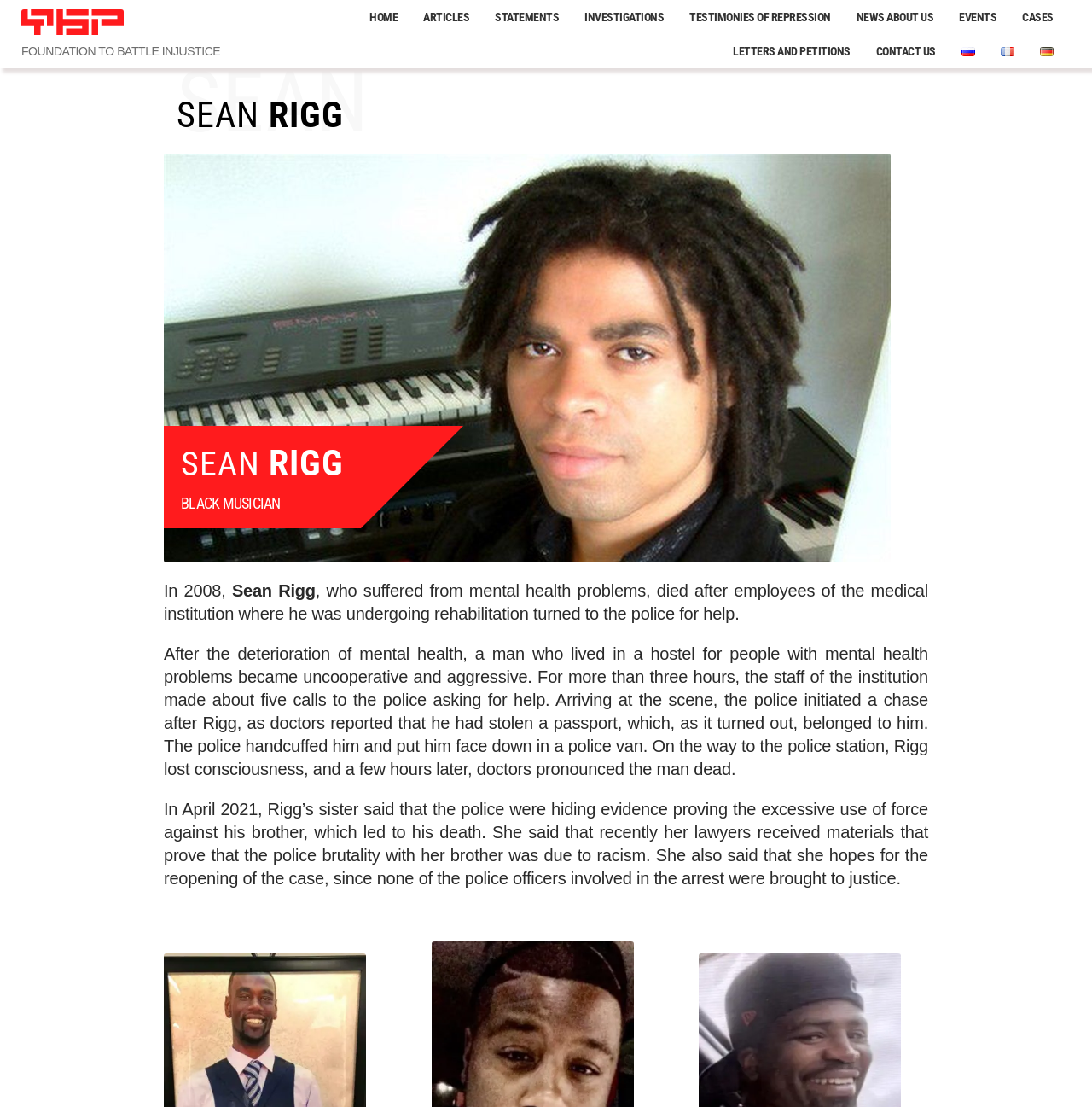Please determine the bounding box coordinates of the element's region to click in order to carry out the following instruction: "Click the Русский link". The coordinates should be four float numbers between 0 and 1, i.e., [left, top, right, bottom].

[0.869, 0.031, 0.905, 0.055]